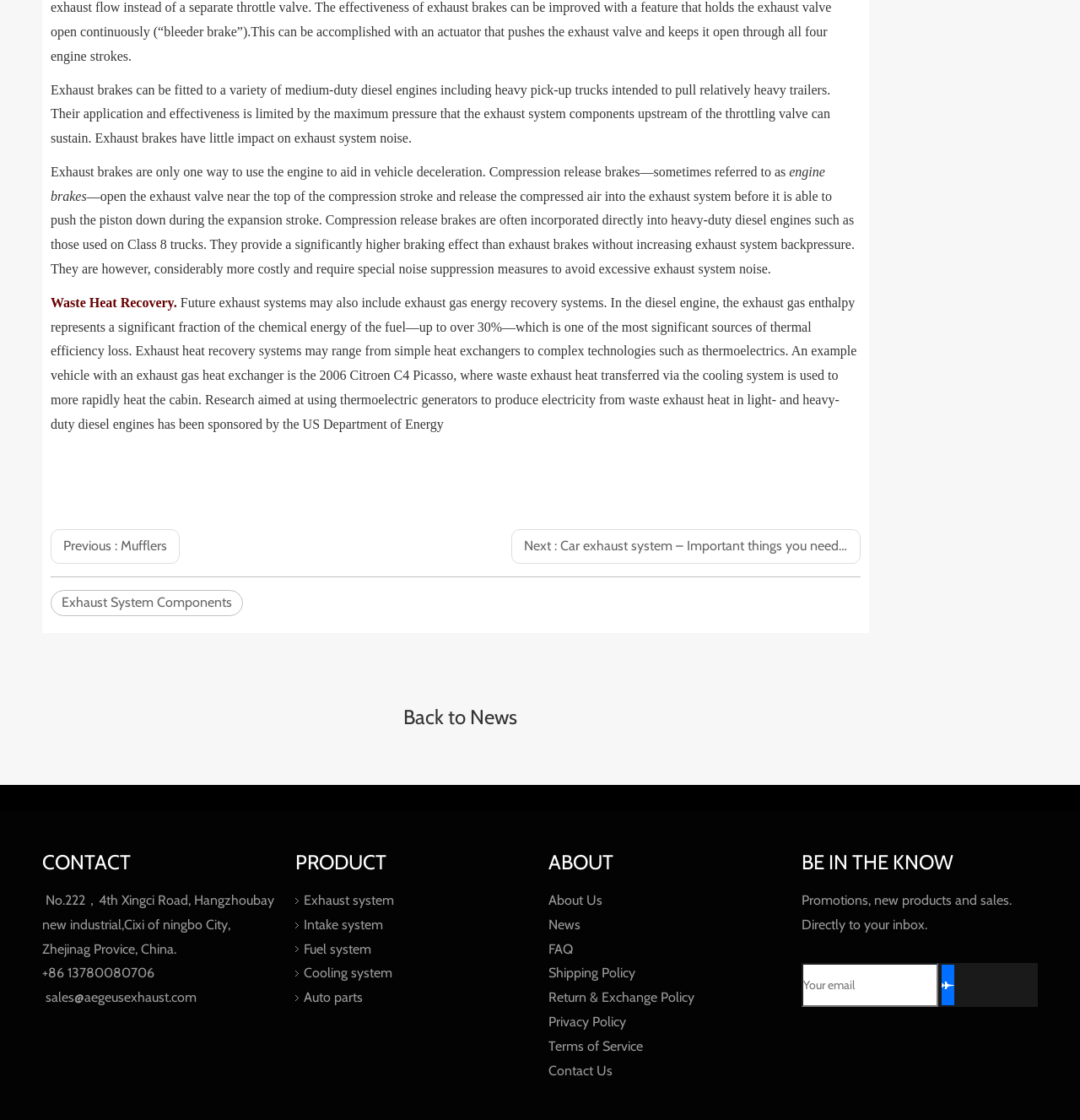Please identify the bounding box coordinates of the element's region that should be clicked to execute the following instruction: "Click on 'Subscribe'". The bounding box coordinates must be four float numbers between 0 and 1, i.e., [left, top, right, bottom].

[0.872, 0.861, 0.884, 0.897]